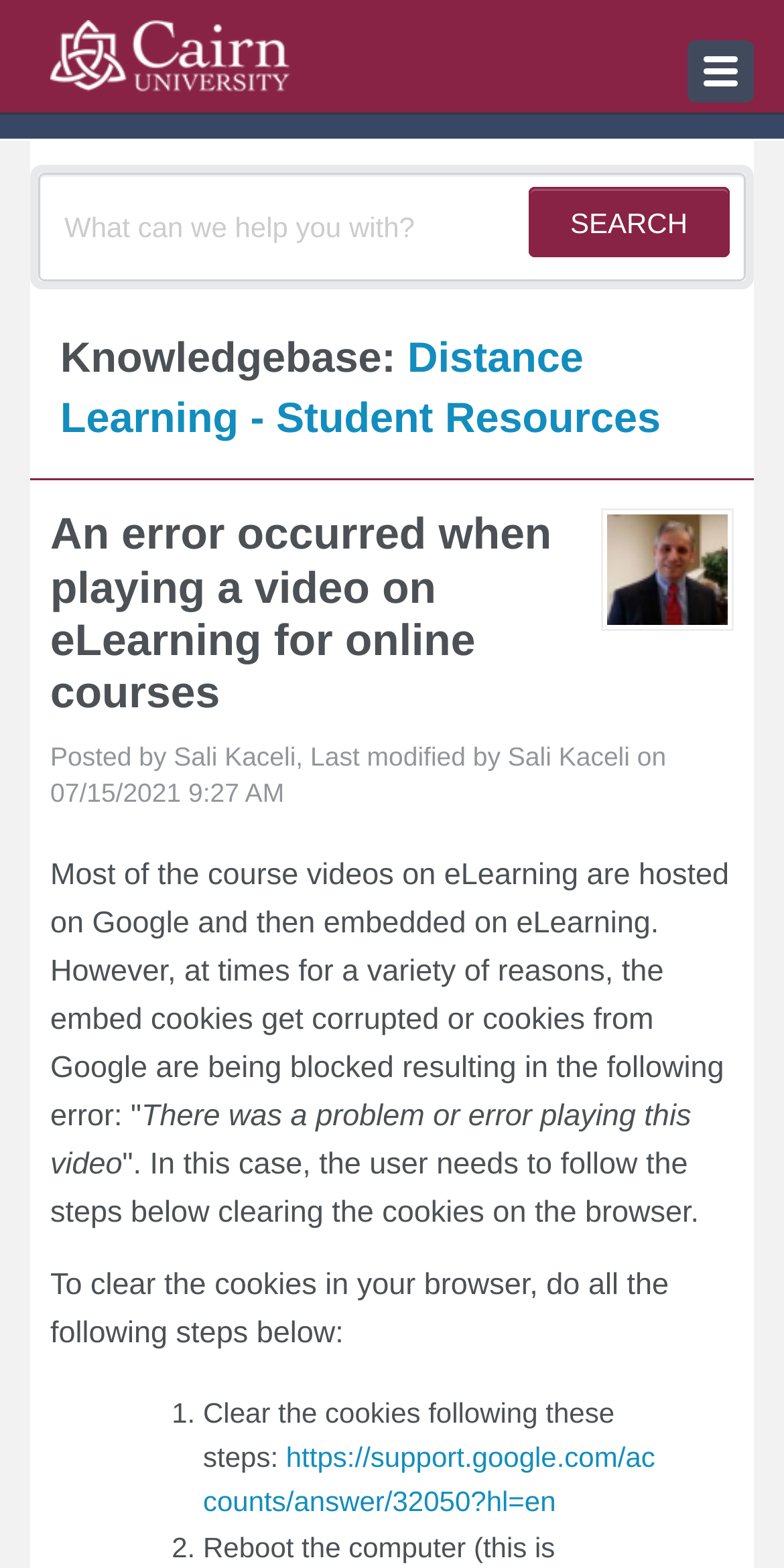Please identify the bounding box coordinates of the clickable region that I should interact with to perform the following instruction: "Open the link to Google support". The coordinates should be expressed as four float numbers between 0 and 1, i.e., [left, top, right, bottom].

[0.259, 0.919, 0.836, 0.968]